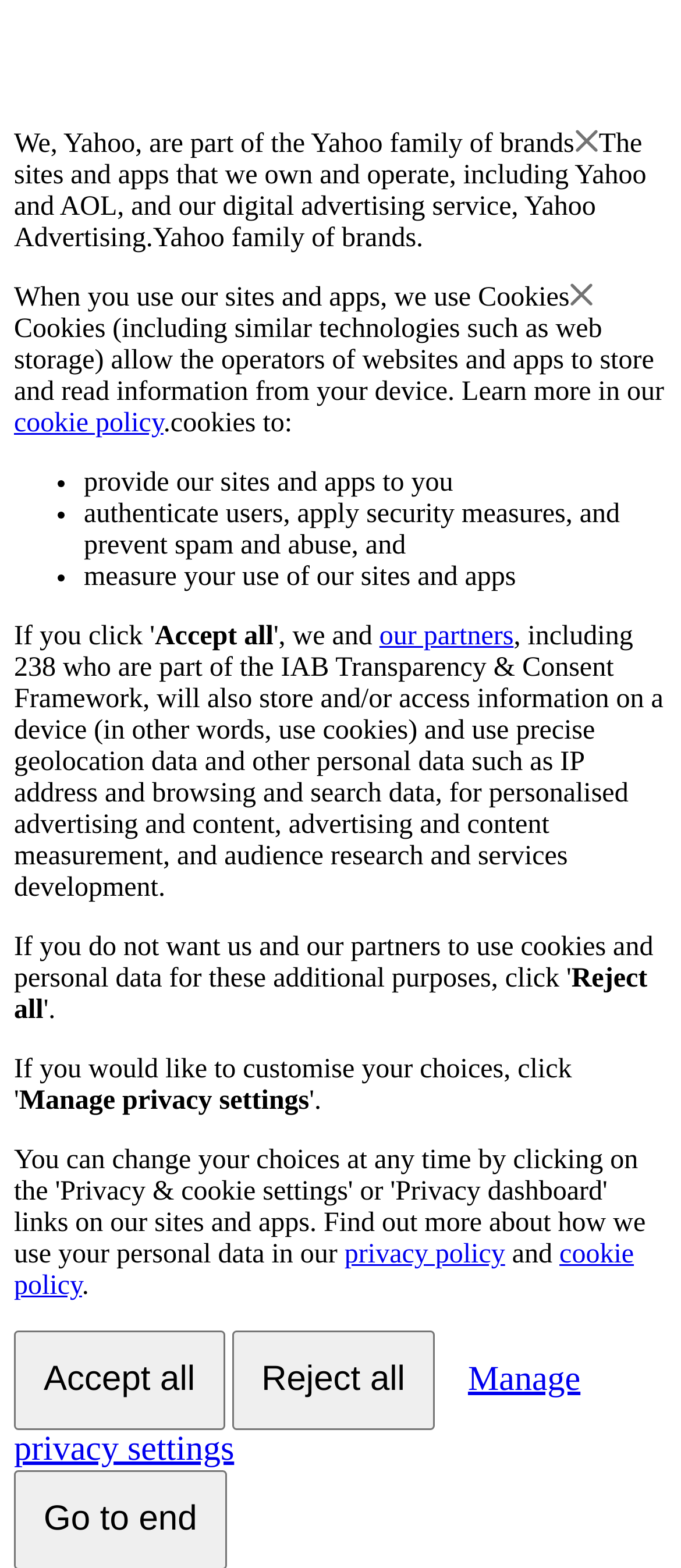Given the element description, predict the bounding box coordinates in the format (top-left x, top-left y, bottom-right x, bottom-right y). Make sure all values are between 0 and 1. Here is the element description: Reject all

[0.34, 0.849, 0.638, 0.912]